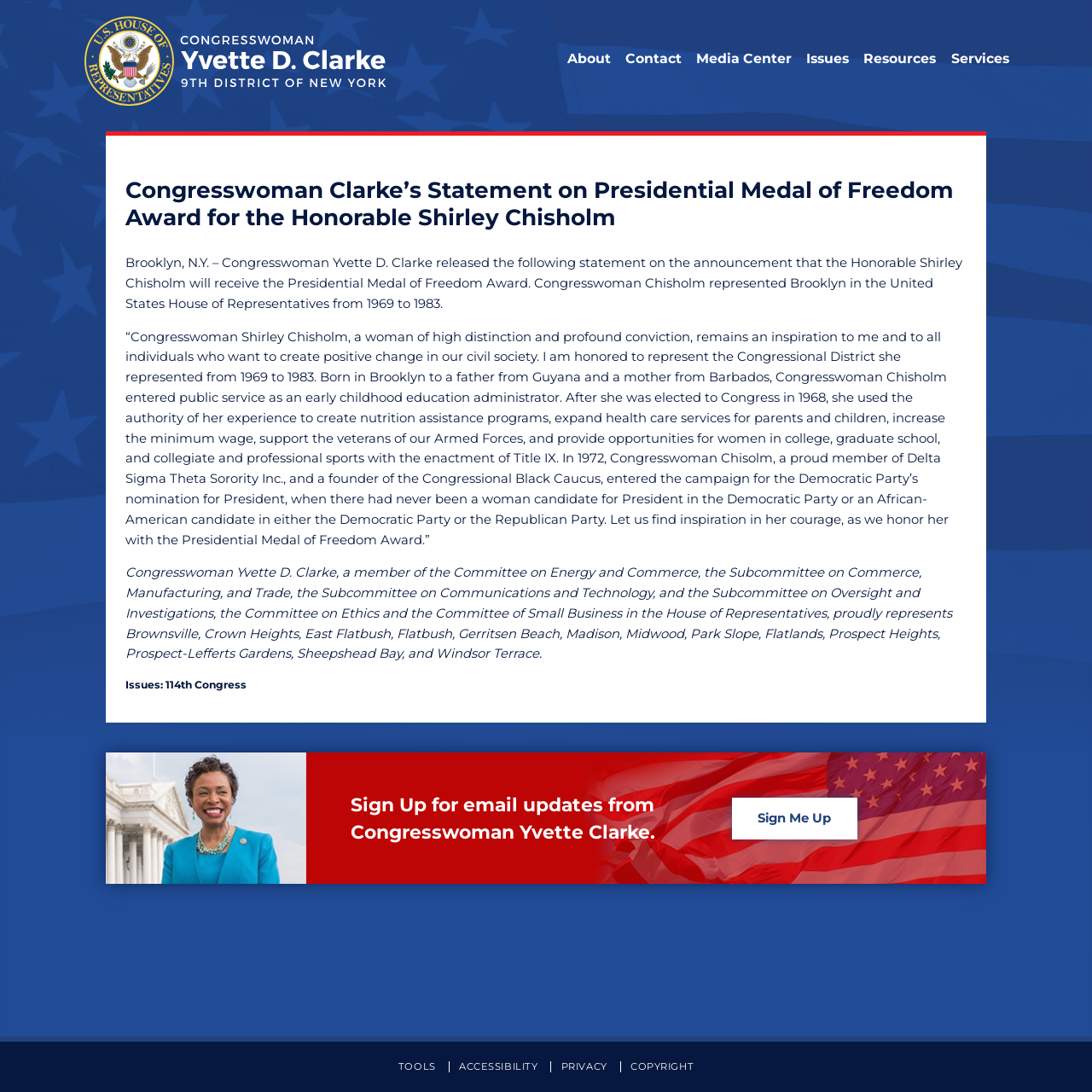Based on the visual content of the image, answer the question thoroughly: What is the purpose of the 'Sign Me Up' link?

The 'Sign Me Up' link is located below the text 'Sign Up for email updates from Congresswoman Yvette Clarke', which suggests that clicking on this link will allow users to sign up for email updates from Congresswoman Yvette Clarke.